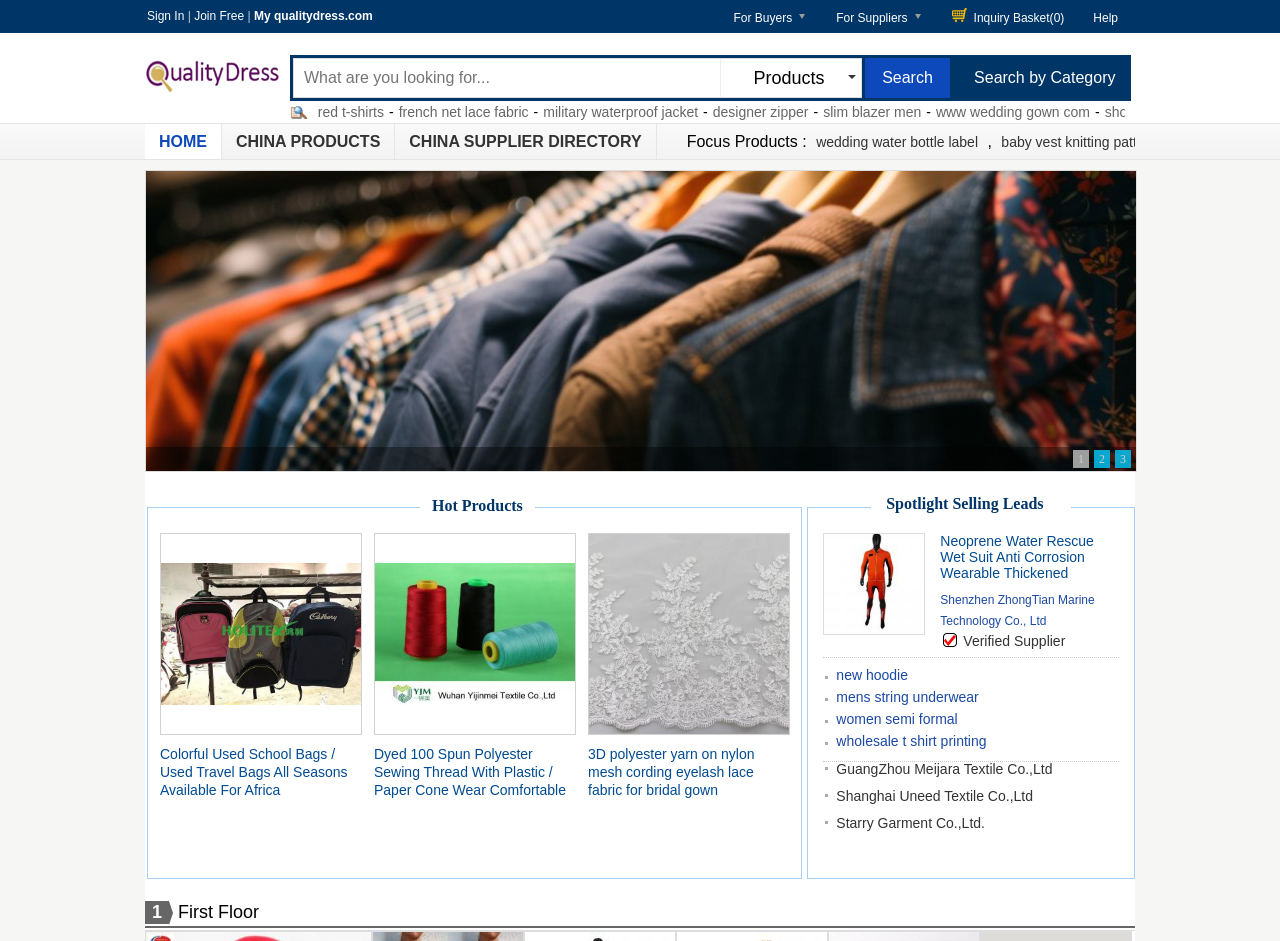Locate the bounding box coordinates of the area you need to click to fulfill this instruction: 'Sign in to your account'. The coordinates must be in the form of four float numbers ranging from 0 to 1: [left, top, right, bottom].

[0.115, 0.01, 0.144, 0.024]